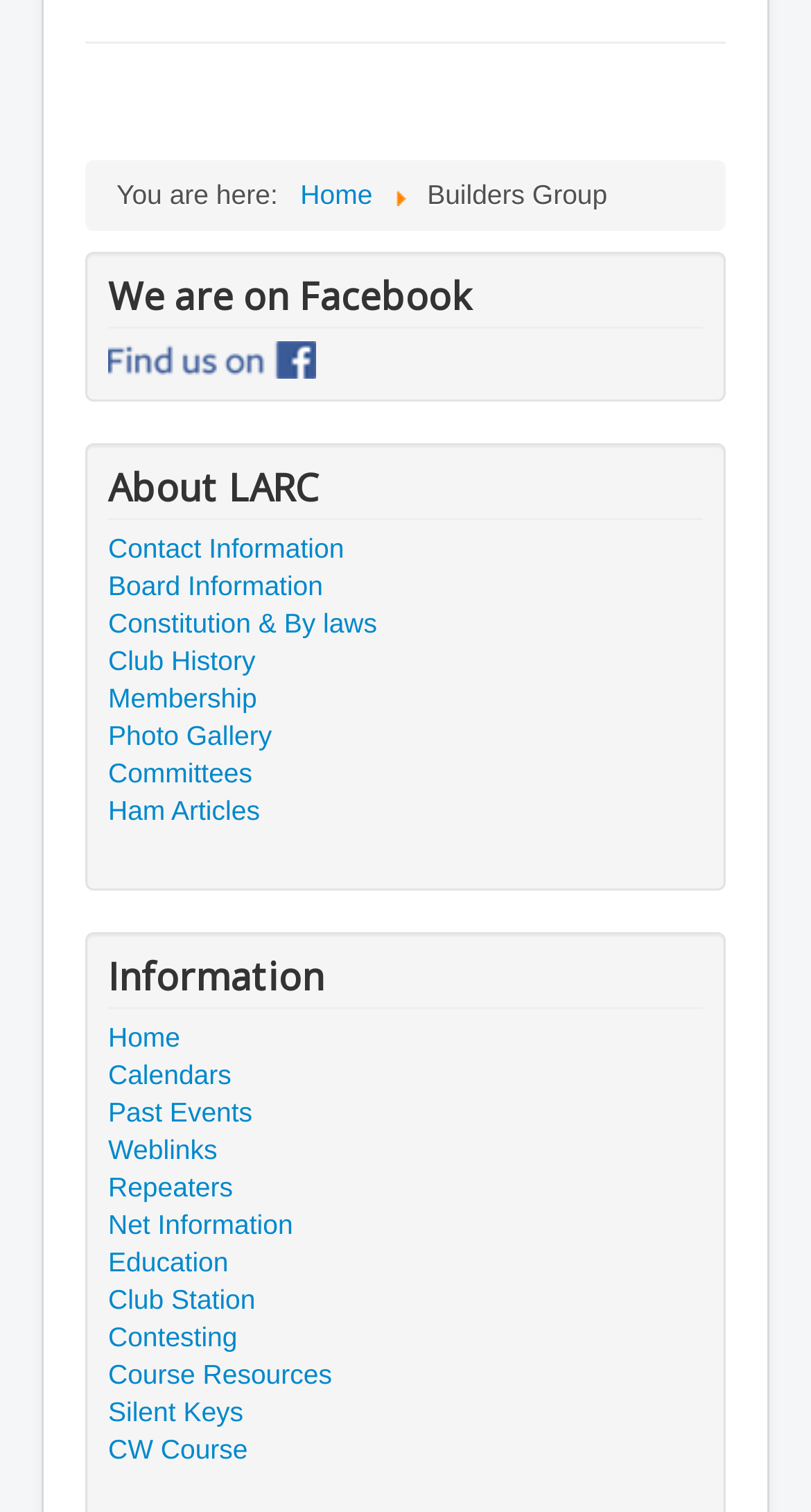Respond to the following question using a concise word or phrase: 
What is the second link under 'Information'?

Calendars